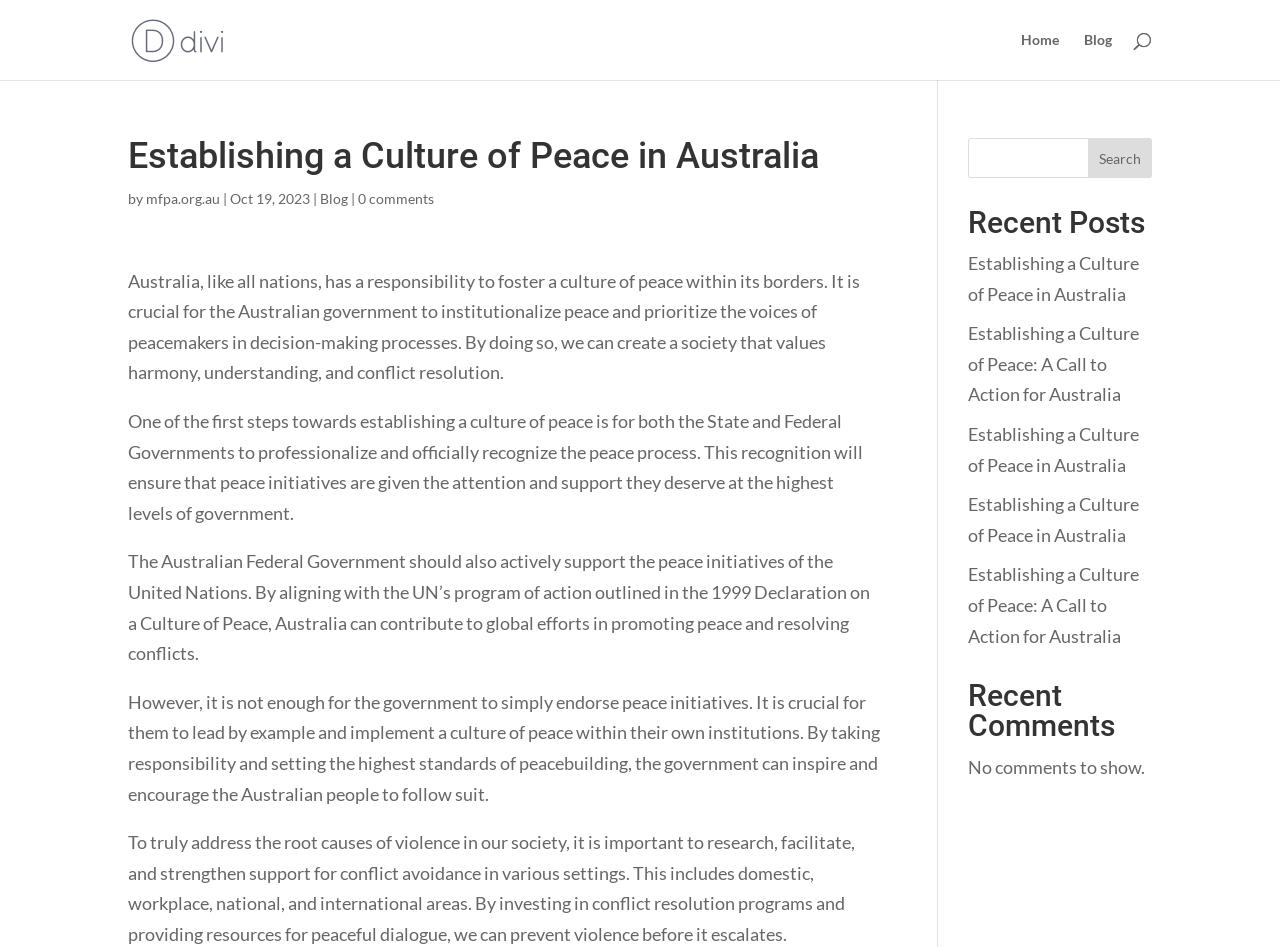Determine the bounding box coordinates of the section to be clicked to follow the instruction: "view recent posts". The coordinates should be given as four float numbers between 0 and 1, formatted as [left, top, right, bottom].

[0.756, 0.22, 0.9, 0.262]